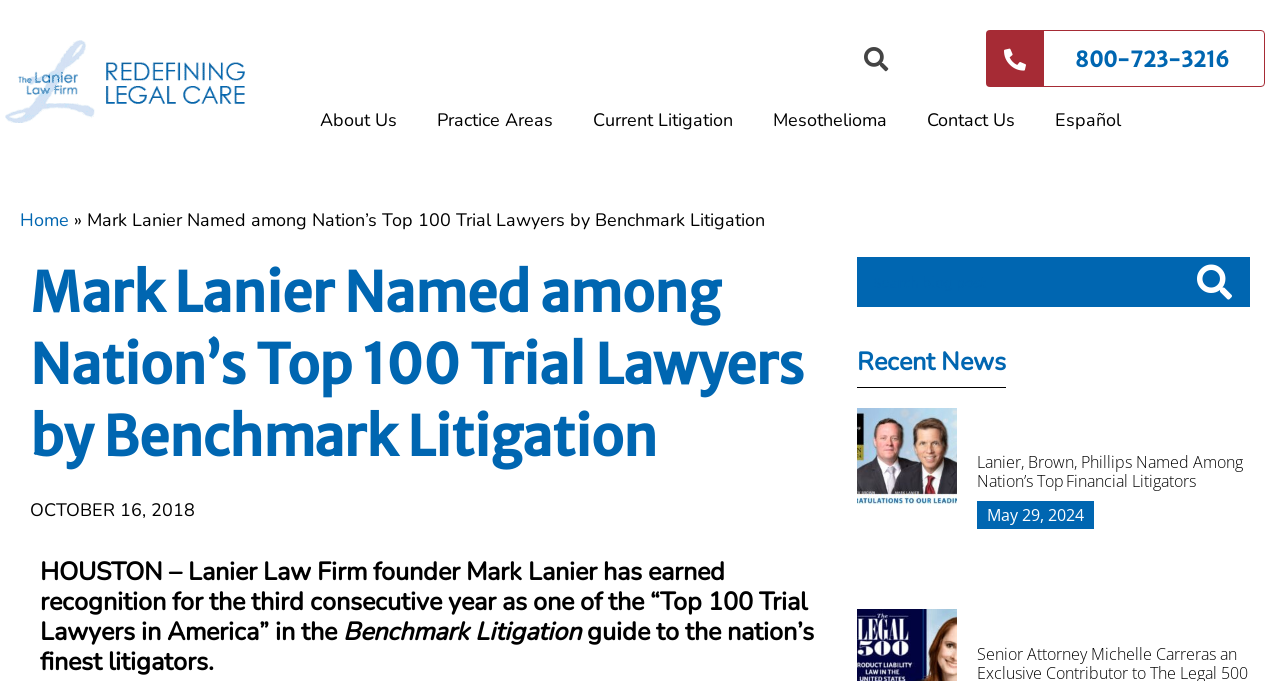Please indicate the bounding box coordinates of the element's region to be clicked to achieve the instruction: "Toggle the 'About Us' menu". Provide the coordinates as four float numbers between 0 and 1, i.e., [left, top, right, bottom].

[0.234, 0.142, 0.326, 0.21]